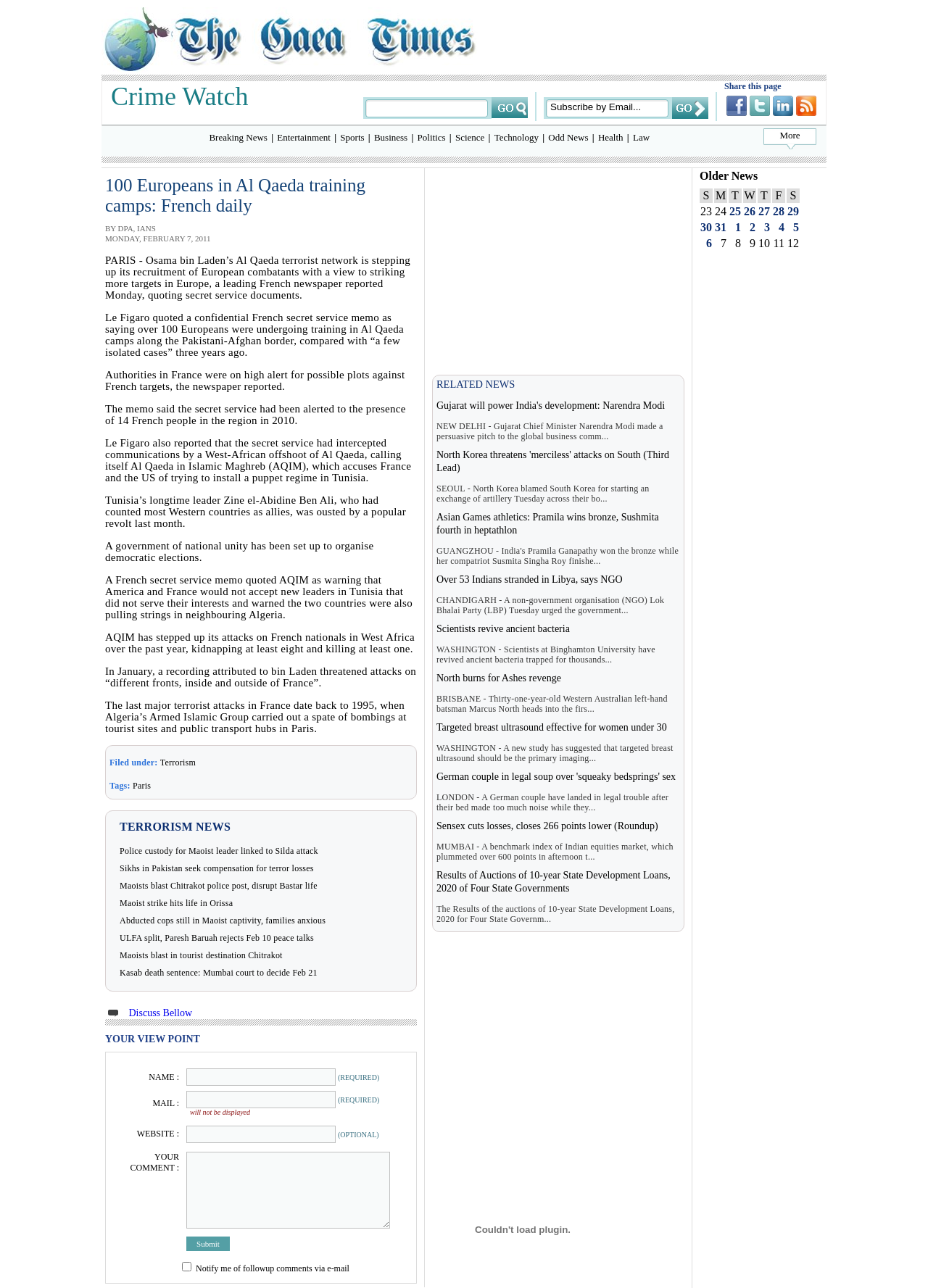Specify the bounding box coordinates of the area to click in order to execute this command: 'Click on 'Book Now''. The coordinates should consist of four float numbers ranging from 0 to 1, and should be formatted as [left, top, right, bottom].

None